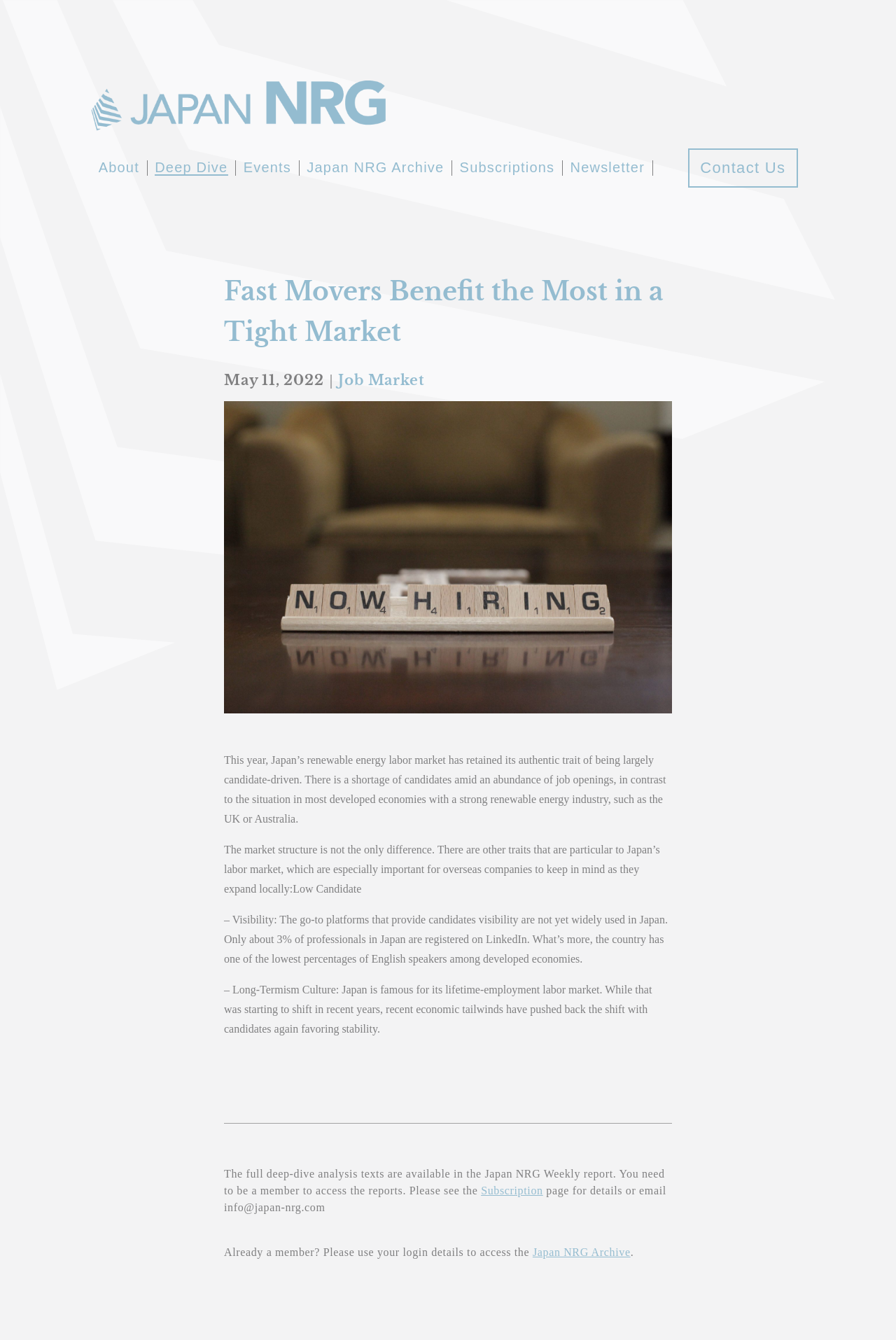Please specify the bounding box coordinates of the clickable section necessary to execute the following command: "Click the About link".

[0.109, 0.12, 0.156, 0.131]